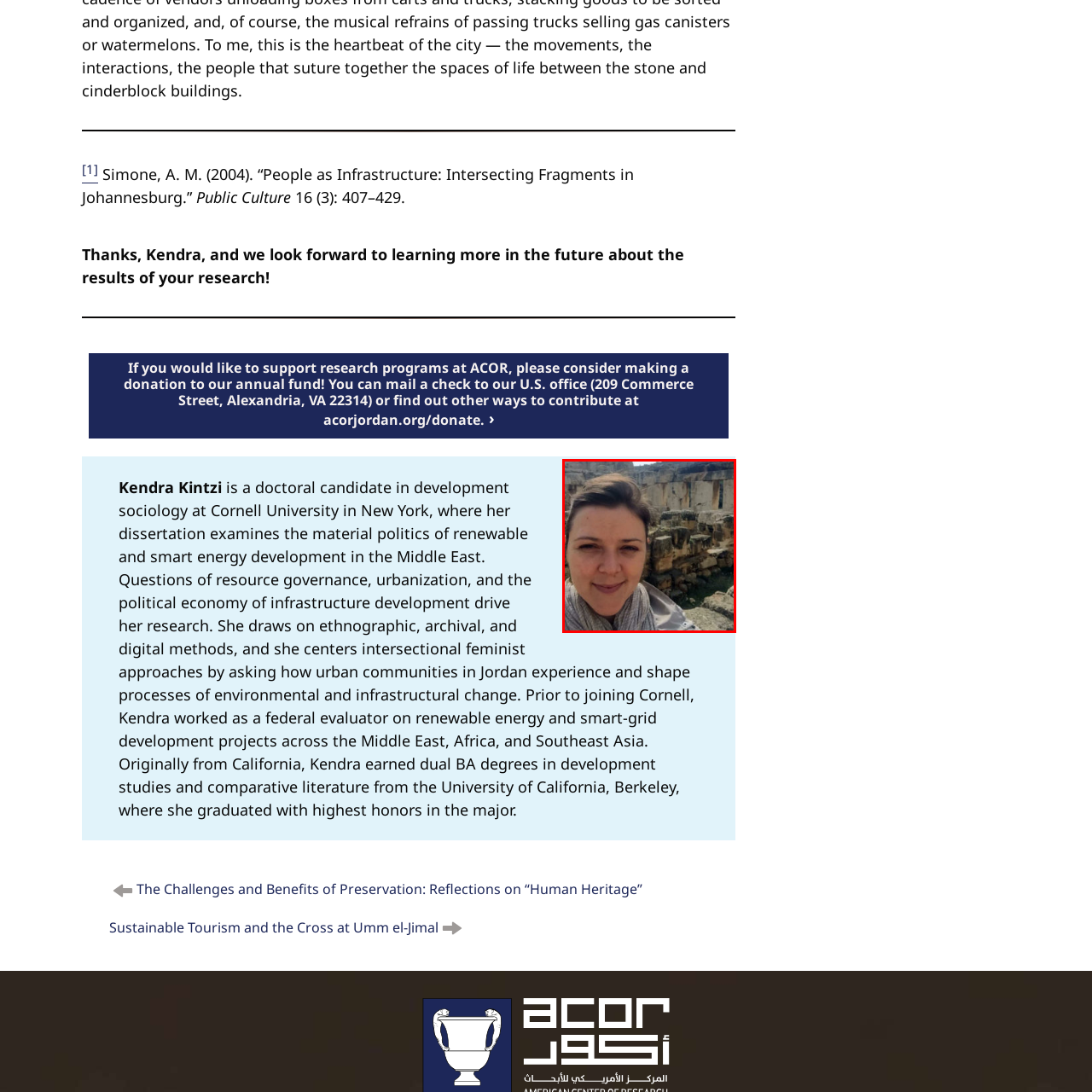What is Kendra wearing around her neck?
Analyze the content within the red bounding box and offer a detailed answer to the question.

The caption specifically mentions that Kendra is adorned in a light scarf, which suggests that she is wearing it around her neck.